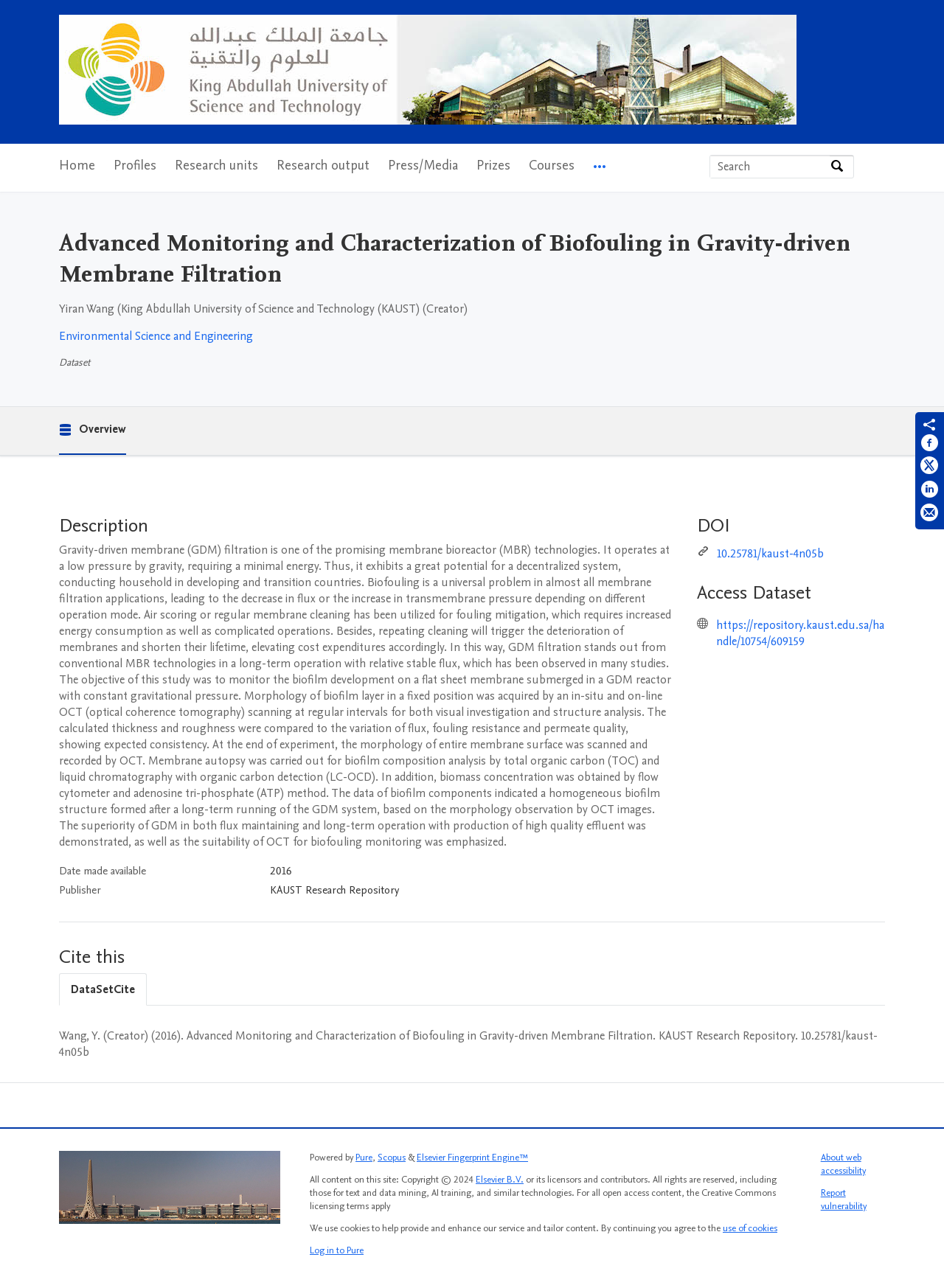Based on the image, give a detailed response to the question: What is the date when the dataset was made available?

The date when the dataset was made available can be found in the table under the section 'Description' where it is mentioned as '2016' in the row 'Date made available'.